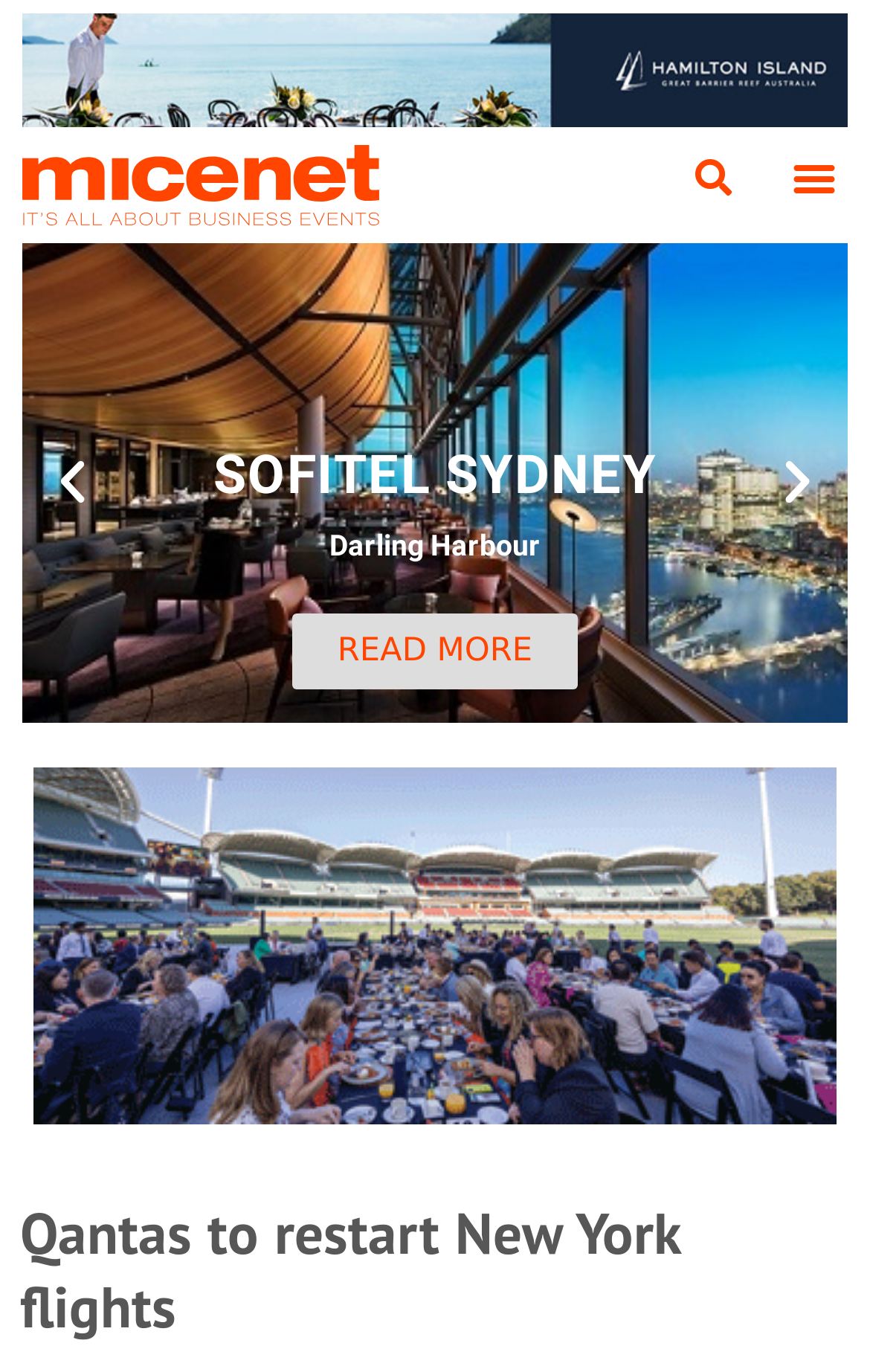Identify the bounding box coordinates of the clickable region to carry out the given instruction: "Click the micenet logo".

[0.026, 0.105, 0.436, 0.164]